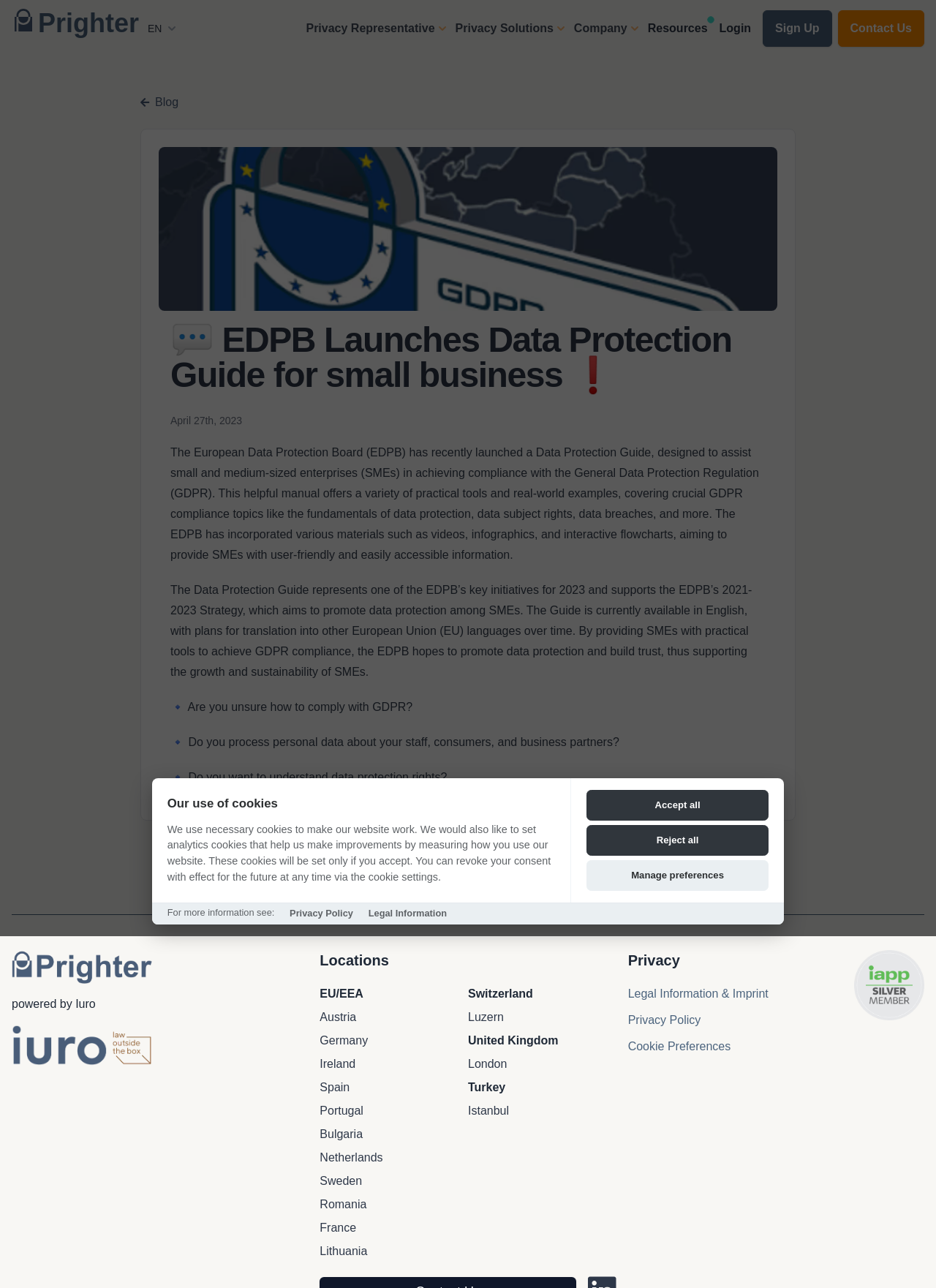Please provide a detailed answer to the question below by examining the image:
What is the topic of the article on this webpage?

The webpage has an article with a heading 'EDPB Launches Data Protection Guide for small business' and the text mentions 'General Data Protection Regulation (GDPR)' and 'data protection', so the topic of the article is GDPR compliance.